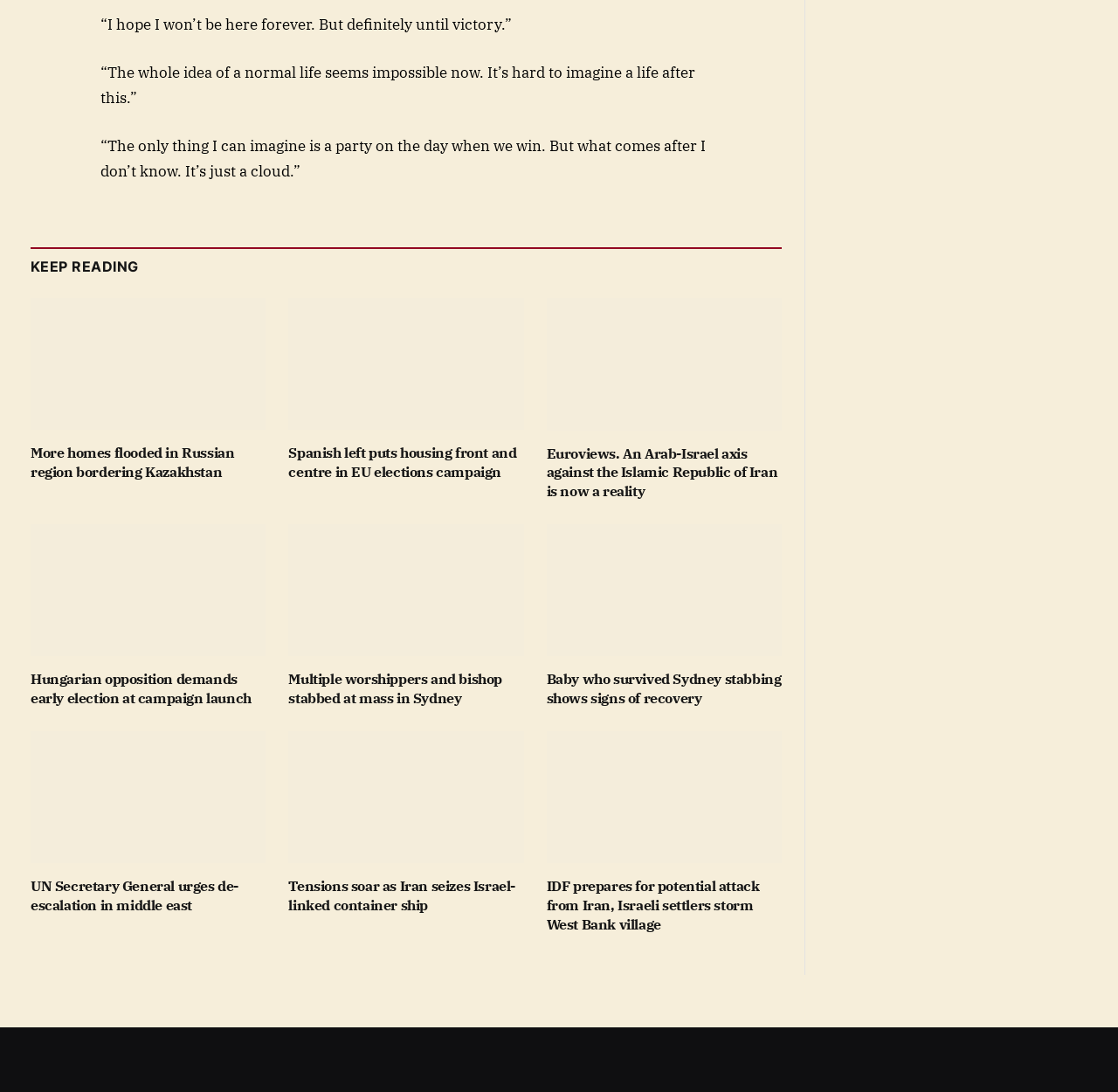Use the information in the screenshot to answer the question comprehensively: What is the theme of the articles on this webpage?

Based on the content of the webpage, I can see that there are multiple articles with headings and links, and the topics seem to be related to current events and news from around the world. Therefore, I conclude that the theme of the articles on this webpage is news.